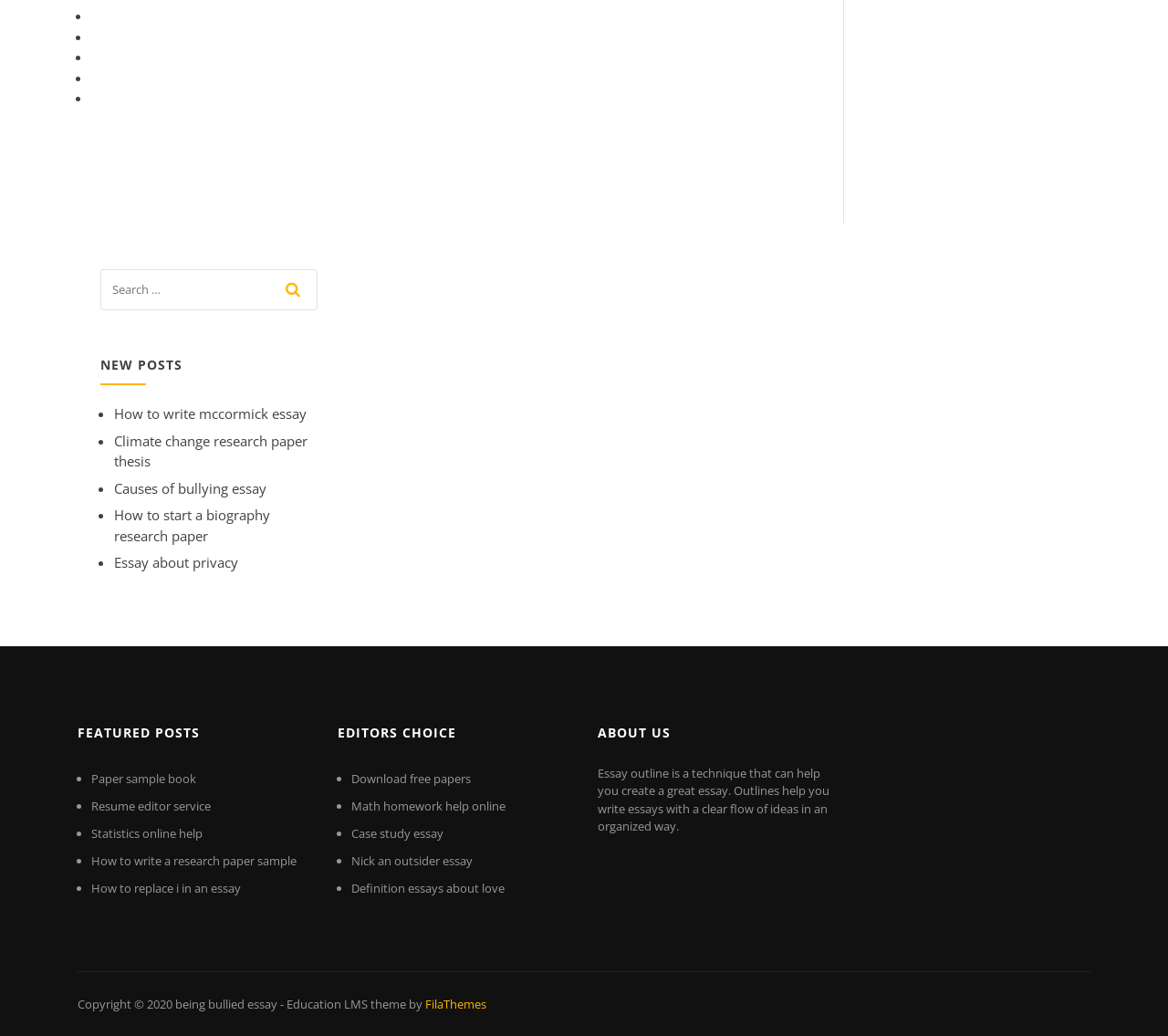Please determine the bounding box of the UI element that matches this description: Essay about privacy. The coordinates should be given as (top-left x, top-left y, bottom-right x, bottom-right y), with all values between 0 and 1.

[0.098, 0.534, 0.204, 0.552]